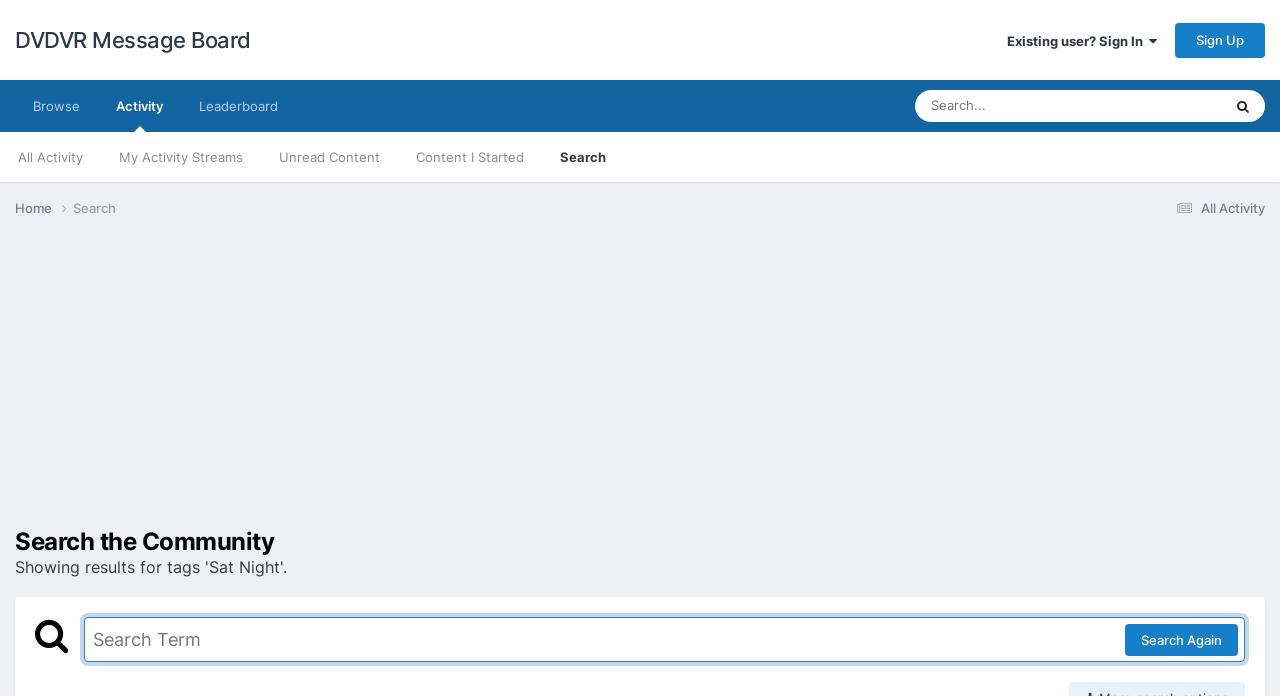Determine the main heading of the webpage and generate its text.

Search the Community